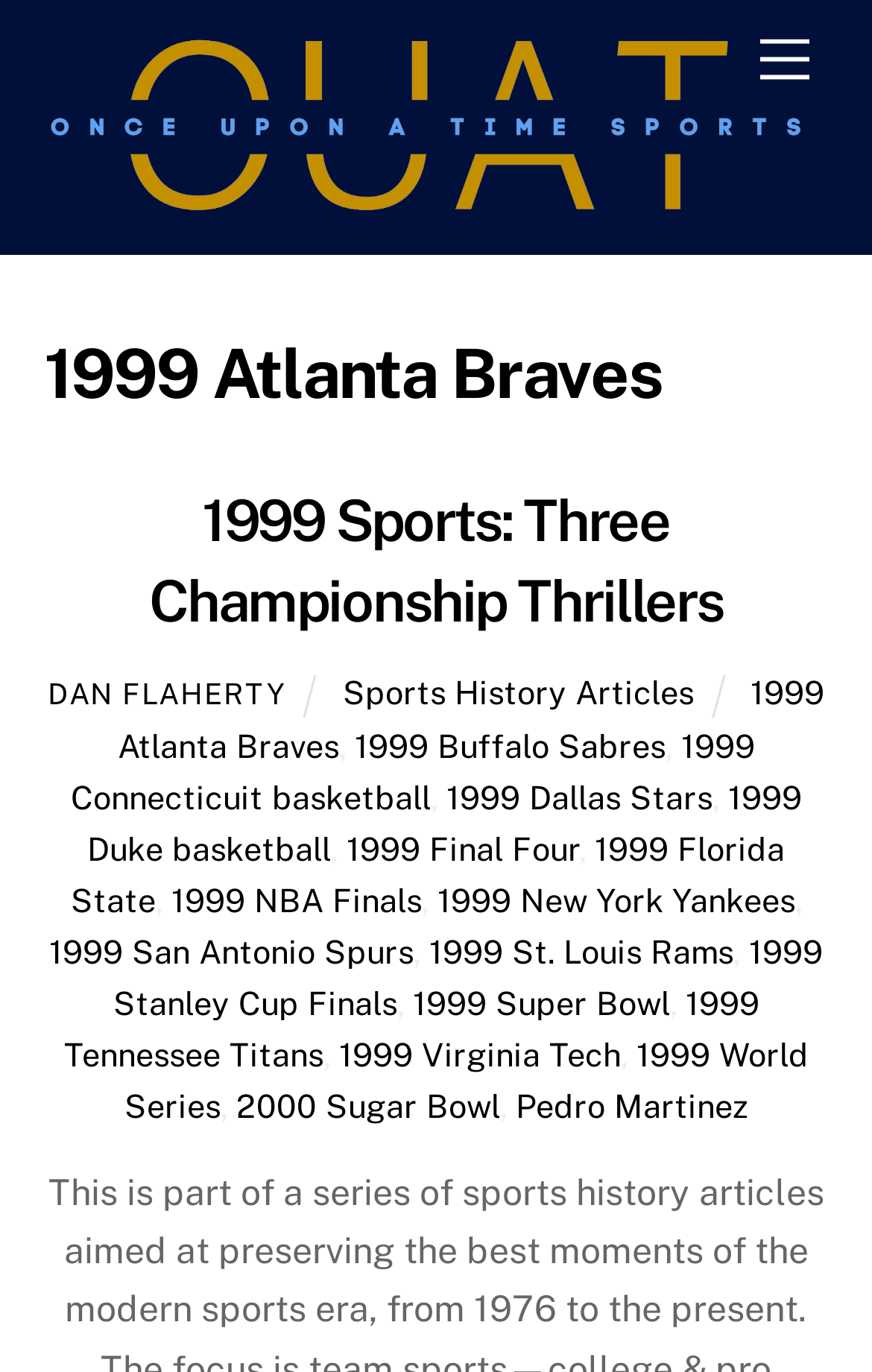Examine the image carefully and respond to the question with a detailed answer: 
How many commas are there in the webpage?

I searched for StaticText elements with a comma (',') and found 7 instances of commas in the webpage.